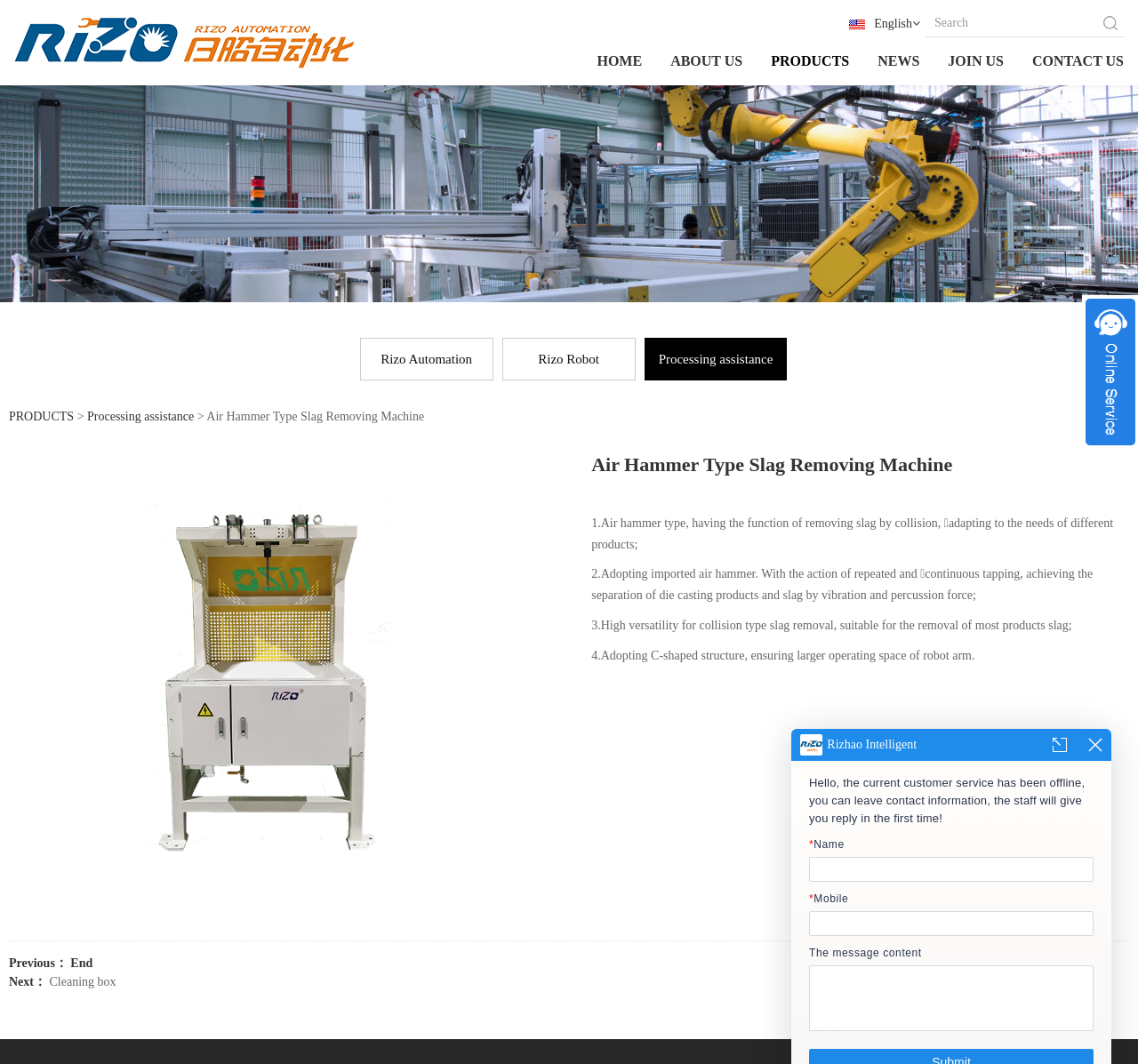Please mark the bounding box coordinates of the area that should be clicked to carry out the instruction: "Learn about travel predictions for 2016".

None